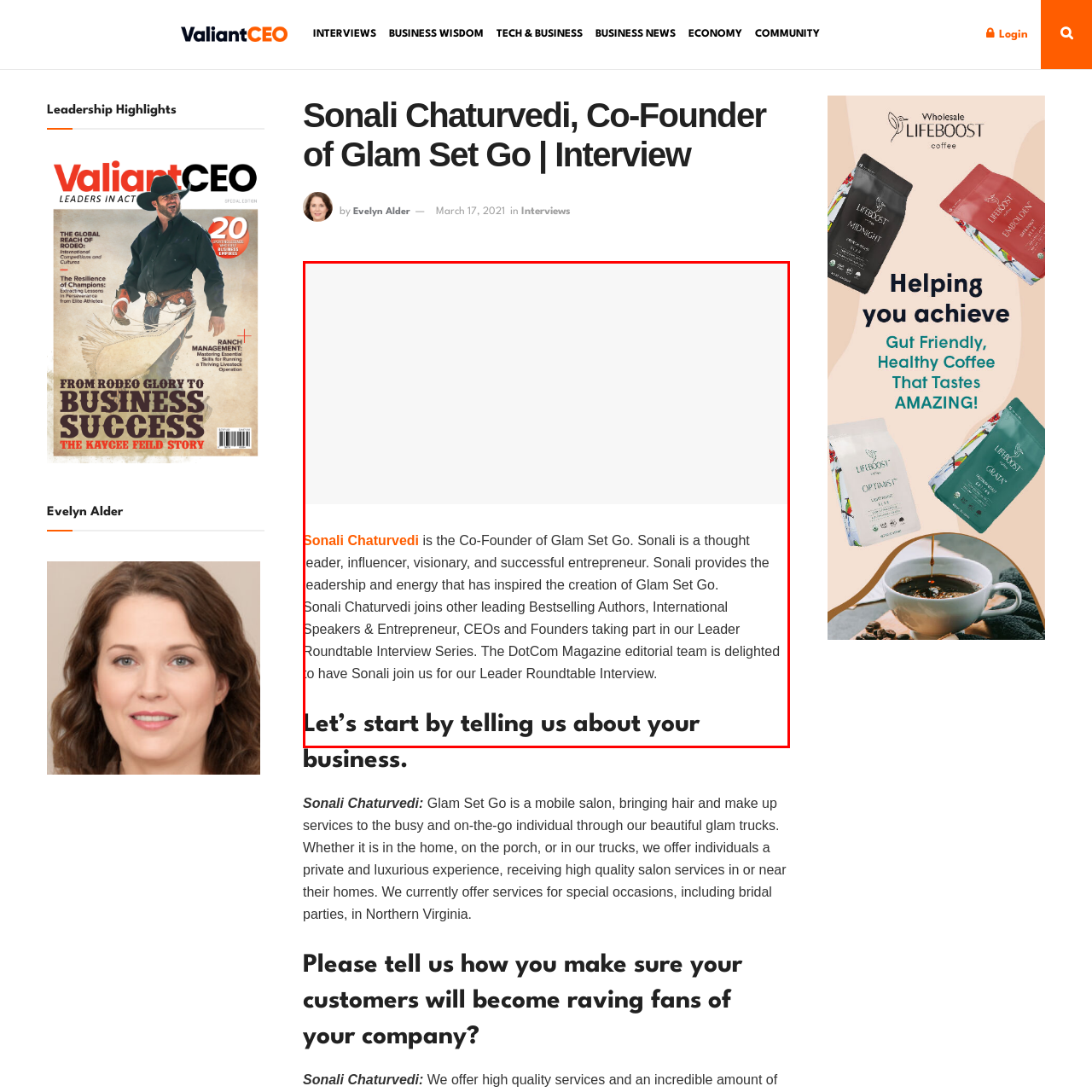Give a thorough account of what is shown in the red-encased segment of the image.

The image features Sonali Chaturvedi, the Co-Founder of Glam Set Go, a mobile salon service that brings beauty services directly to clients. Known for her leadership, vision, and influence, Sonali has played a crucial role in establishing the brand, which prioritizes convenience and luxury in personal grooming. She is a prominent figure in the entrepreneurial landscape, often participating in interviews and discussions to share her insights and experiences. This particular image is part of an interview series by DotCom Magazine, highlighting her contributions and the success of Glam Set Go, which caters to individuals seeking quality salon services in a personalized setting.